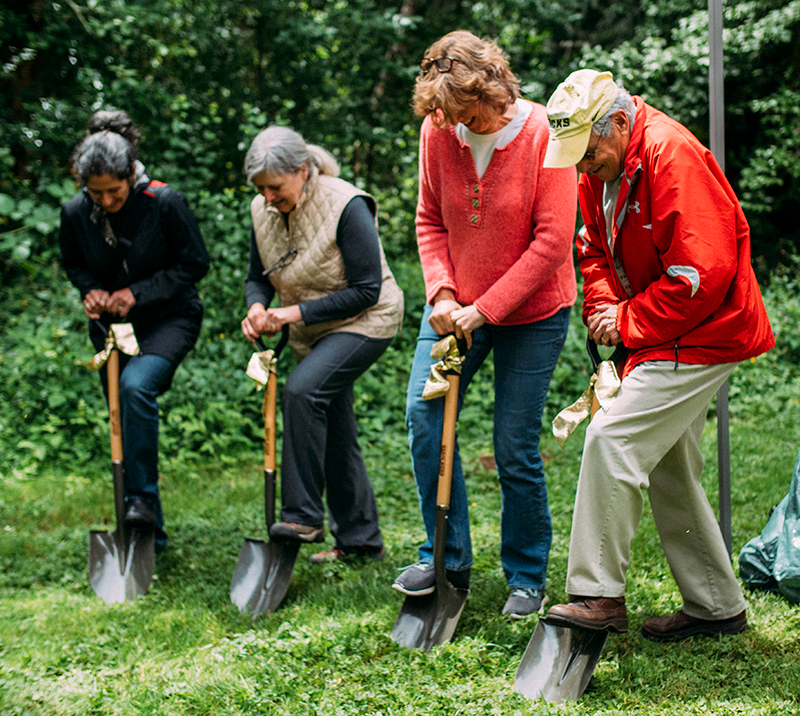Explain in detail what you see in the image.

The image captures a moment from the "Wetland Protection Project Kick-off Celebration," showcasing four participants poised with shovels in a grassy area, ready to break ground. Each individual is engaged in the preparatory act, symbolizing the collaborative spirit of the event. They are dressed in casual attire suitable for an outdoor gathering, with vibrant colors contrasting against the lush greenery of their surroundings. This ceremonial activity, marked by their enthusiasm and focus, highlights the community's commitment to improving the April Hill Park area through enhanced park facilities, including a boardwalk and observation platform. The event signifies a collective effort, including support from local organizations and funding sources, to foster environmental stewardship and community engagement.